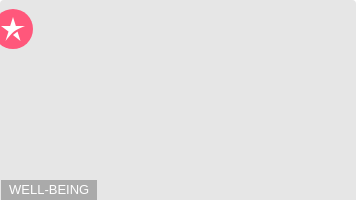Describe all the elements and aspects of the image comprehensively.

The image features an eye-catching pink circular icon adorned with a white star, symbolizing a theme of well-being and positivity. Beneath the icon, the word "WELL-BEING" is prominently displayed in a simple gray box, emphasizing the focus on health, wellness, and self-care. This imagery is likely associated with an article titled "Nordic Walking: A Holistic Approach to Wellness for the Body and Mind," indicating the content's aim to promote holistic fitness and mental well-being through the practice of Nordic walking. The overall design is inviting and aligns with themes of wellness and an active lifestyle.